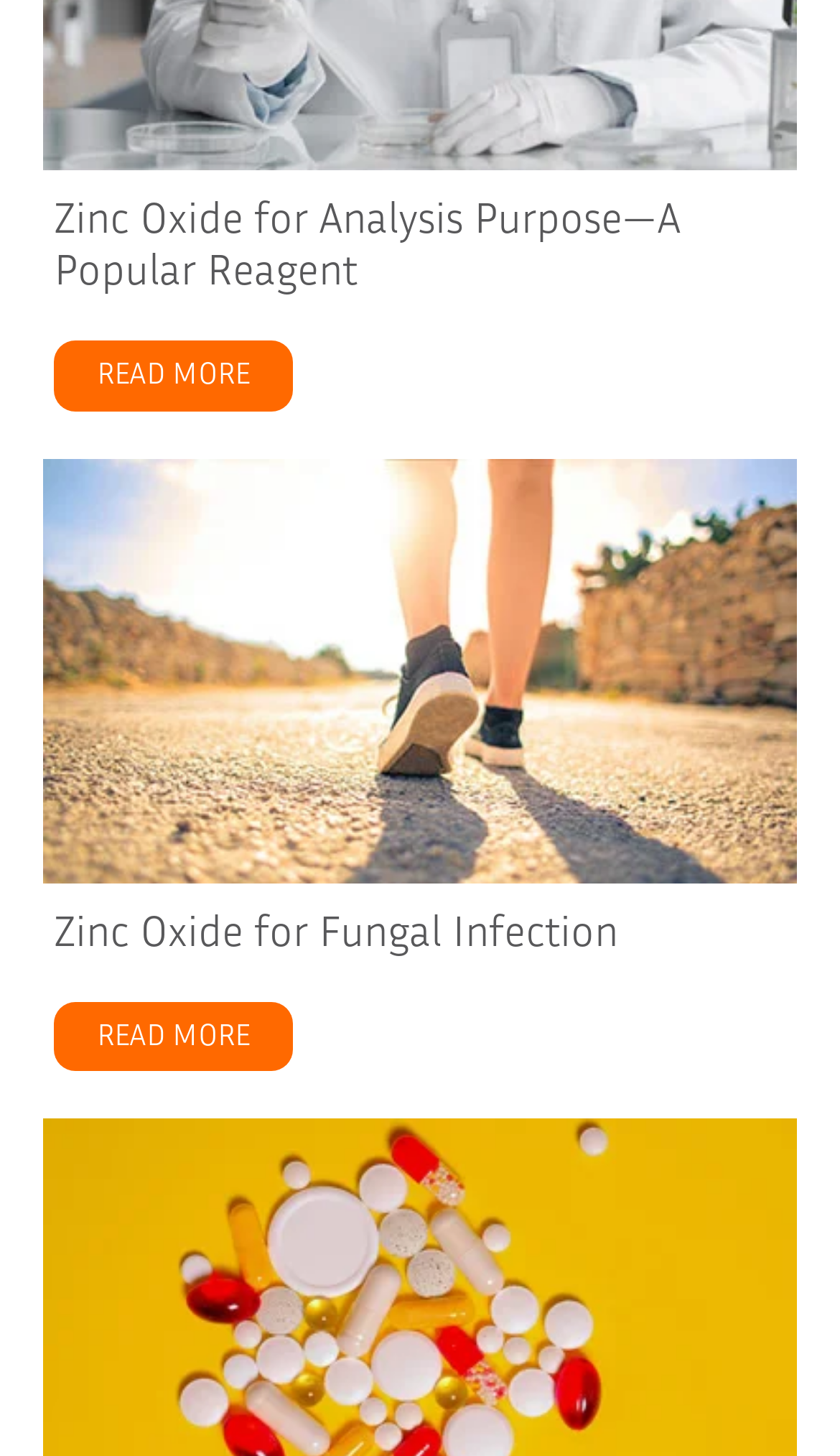Provide a single word or phrase to answer the given question: 
What is the function of the 'READ MORE' links?

To read more about the article